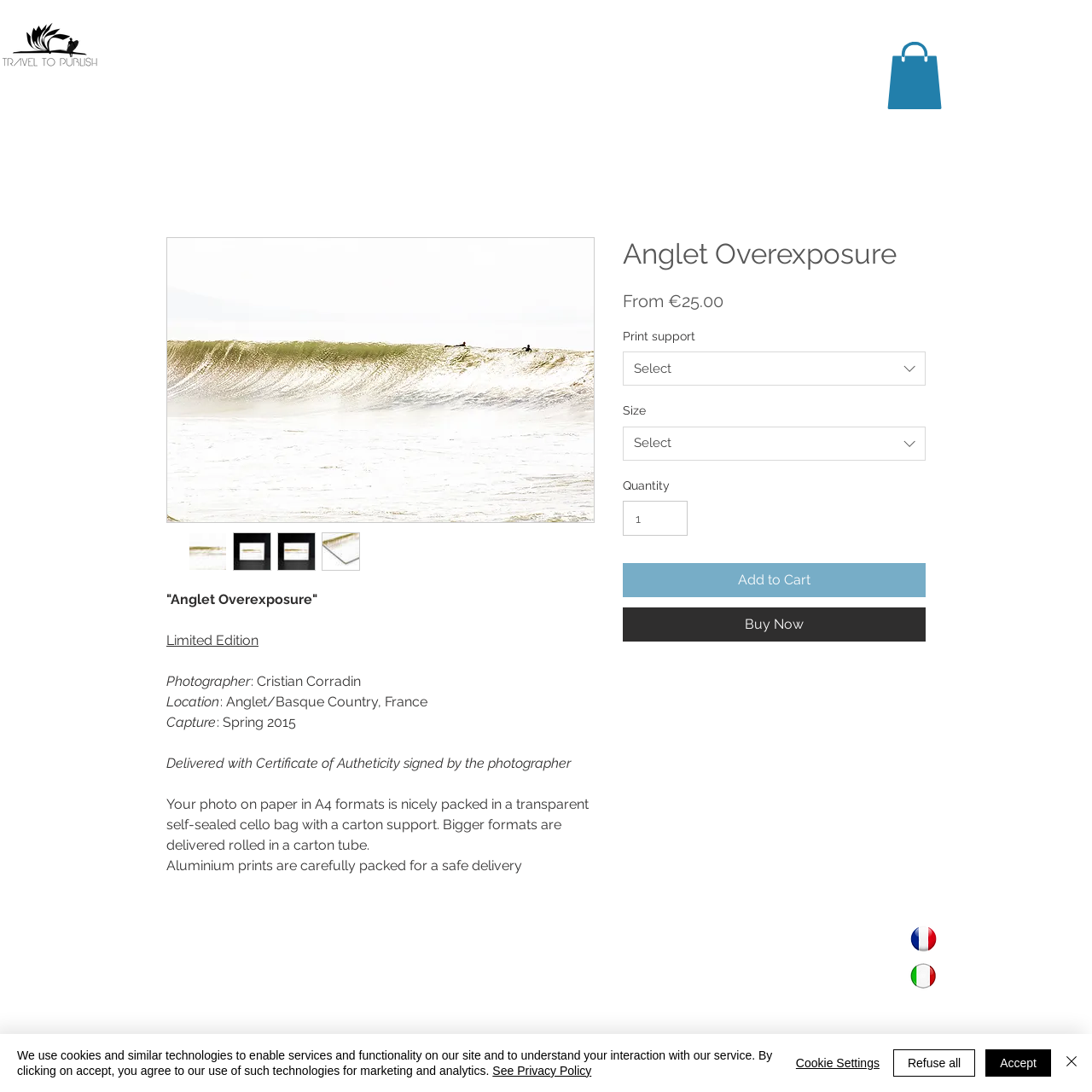Locate the bounding box coordinates of the clickable part needed for the task: "Change quantity".

[0.57, 0.459, 0.63, 0.491]